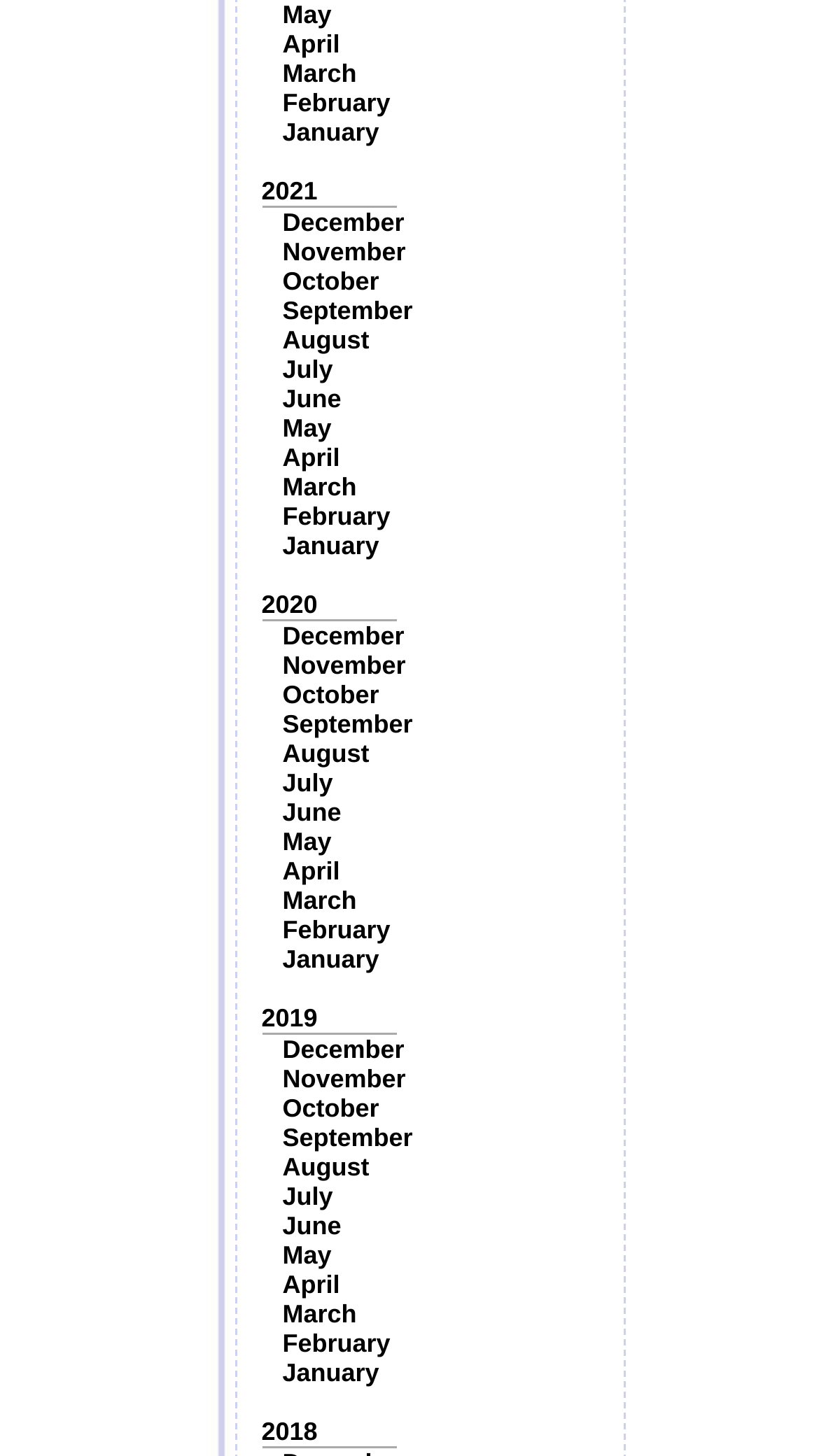Respond to the following query with just one word or a short phrase: 
How many months are listed under '2019'?

12